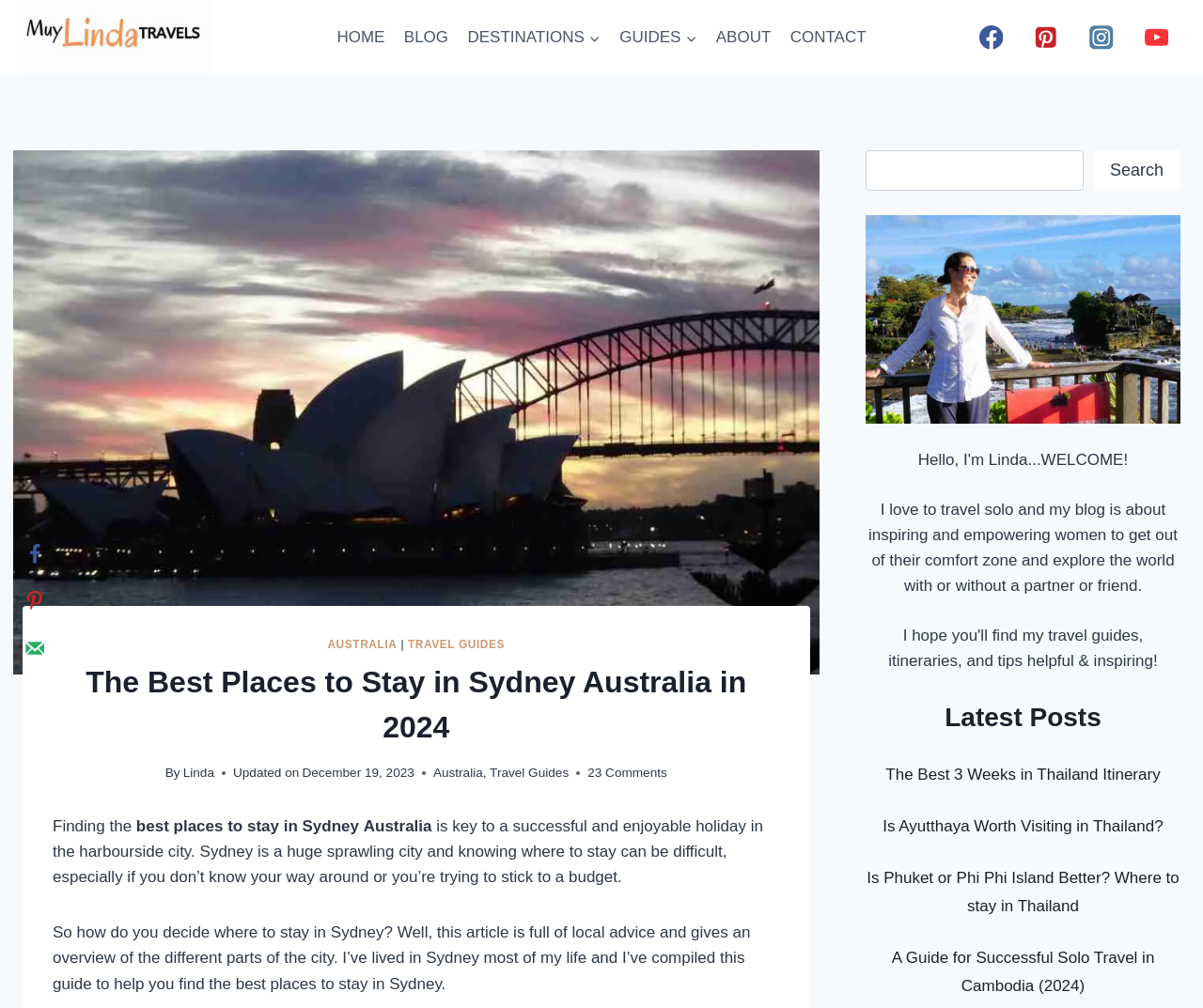Describe all visible elements and their arrangement on the webpage.

The webpage is about finding the best places to stay in Sydney, Australia. At the top, there is a logo and a navigation menu with links to different sections of the website, including "HOME", "BLOG", "DESTINATIONS", "GUIDES", "ABOUT", and "CONTACT". Below the navigation menu, there are social media links to Facebook, Pinterest, Instagram, and YouTube.

The main content of the webpage is divided into sections. The first section has a heading that reads "The Best Places to Stay in Sydney Australia in 2024" and is followed by a brief introduction to the article. The introduction explains that finding the right place to stay in Sydney is crucial for a successful and enjoyable holiday and that the article will provide local advice and an overview of the different parts of the city.

Below the introduction, there is a search bar where users can search for specific topics. Next to the search bar, there is a figure, which is likely an image related to Sydney.

The webpage also features a section titled "Latest Posts" that lists several articles, including "The Best 3 Weeks in Thailand Itinerary", "Is Ayutthaya Worth Visiting in Thailand?", "Is Phuket or Phi Phi Island Better? Where to stay in Thailand", and "A Guide for Successful Solo Travel in Cambodia (2024)".

On the left side of the webpage, there is a social sharing sidebar with links to share the content on Facebook, Pinterest, and email.